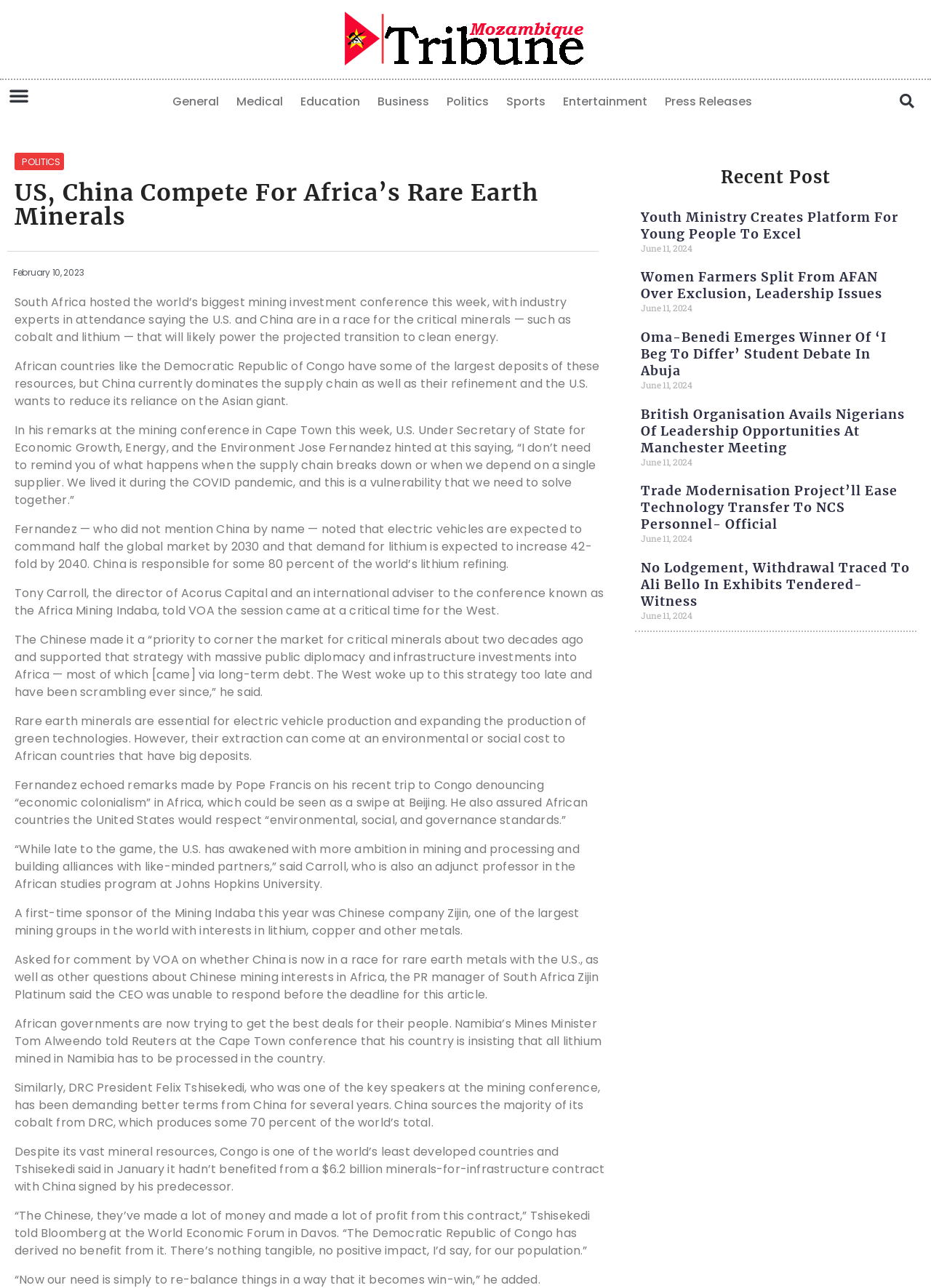Provide the bounding box coordinates in the format (top-left x, top-left y, bottom-right x, bottom-right y). All values are floating point numbers between 0 and 1. Determine the bounding box coordinate of the UI element described as: February 10, 2023

[0.014, 0.207, 0.09, 0.217]